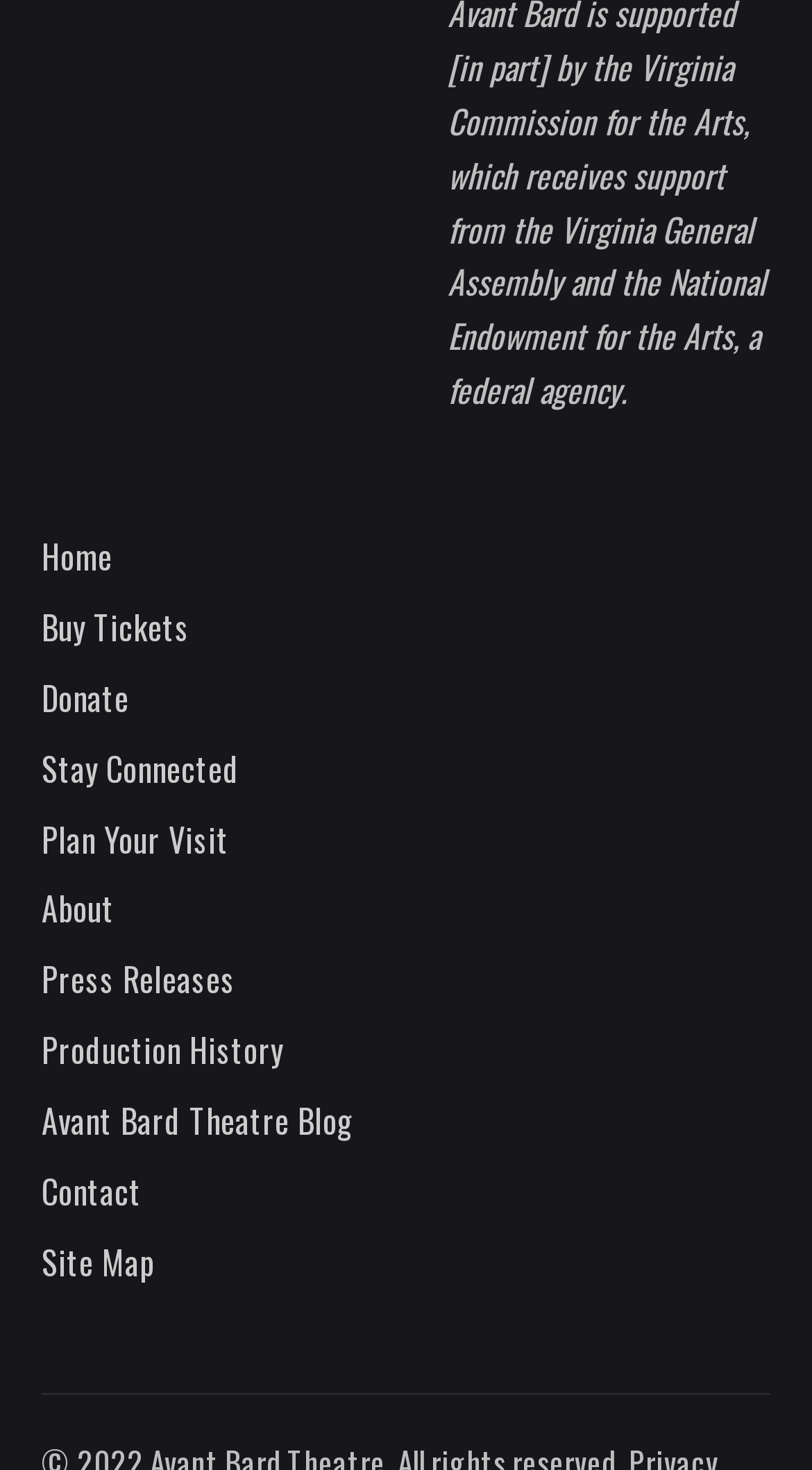Respond to the following query with just one word or a short phrase: 
What is the last link in the top navigation menu?

Site Map